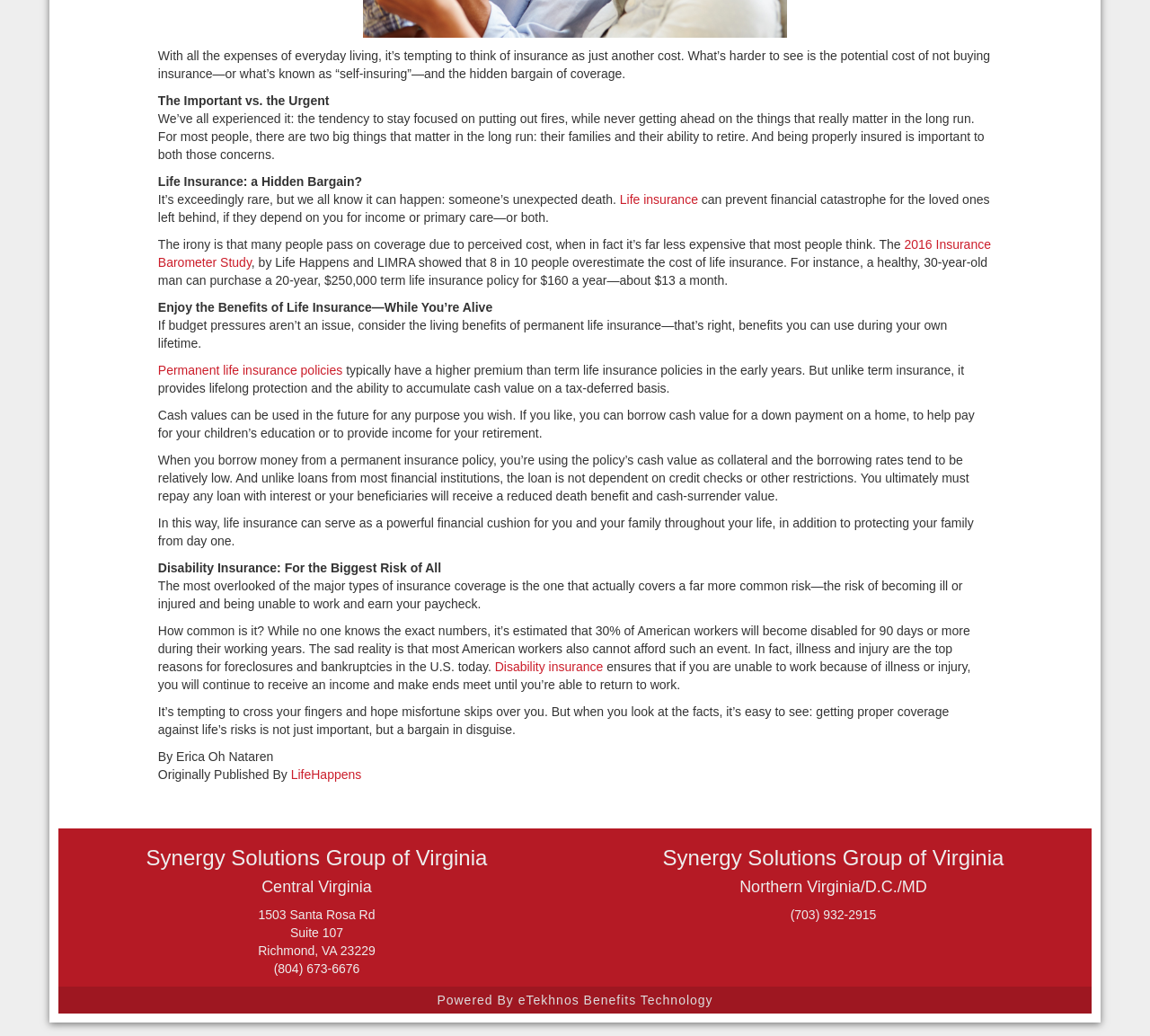Using the description "eTekhnos Benefits Technology", locate and provide the bounding box of the UI element.

[0.451, 0.958, 0.62, 0.972]